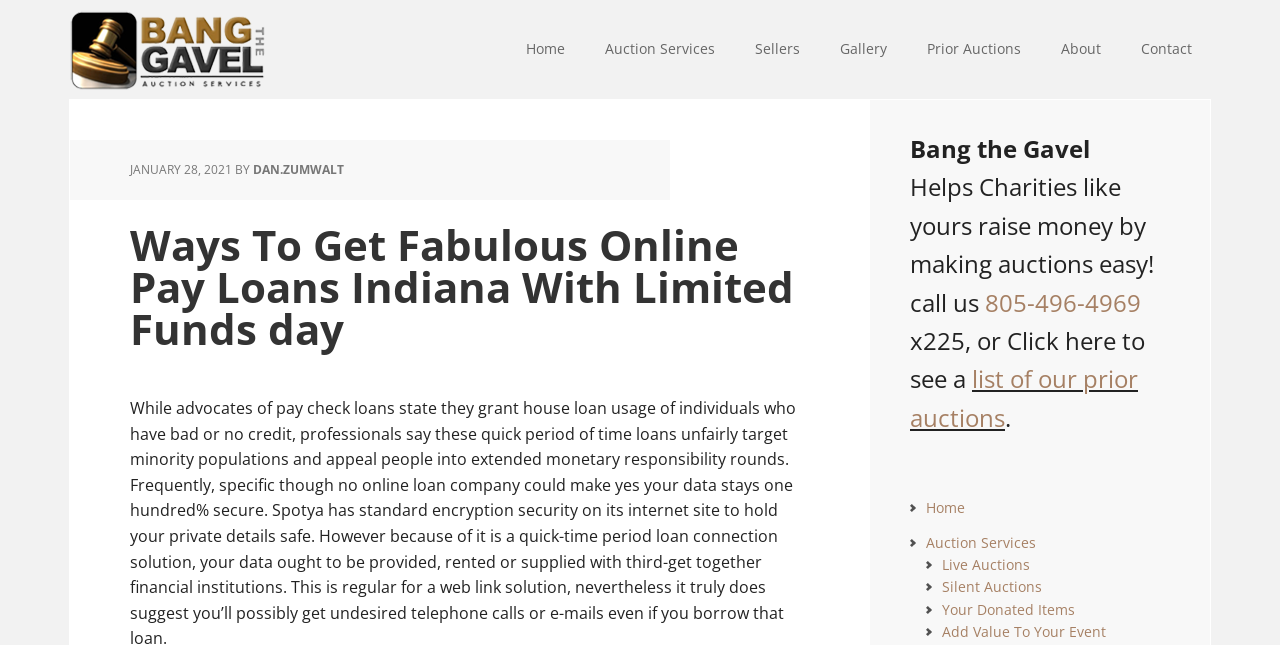What is the date of the latest article?
By examining the image, provide a one-word or phrase answer.

JANUARY 28, 2021